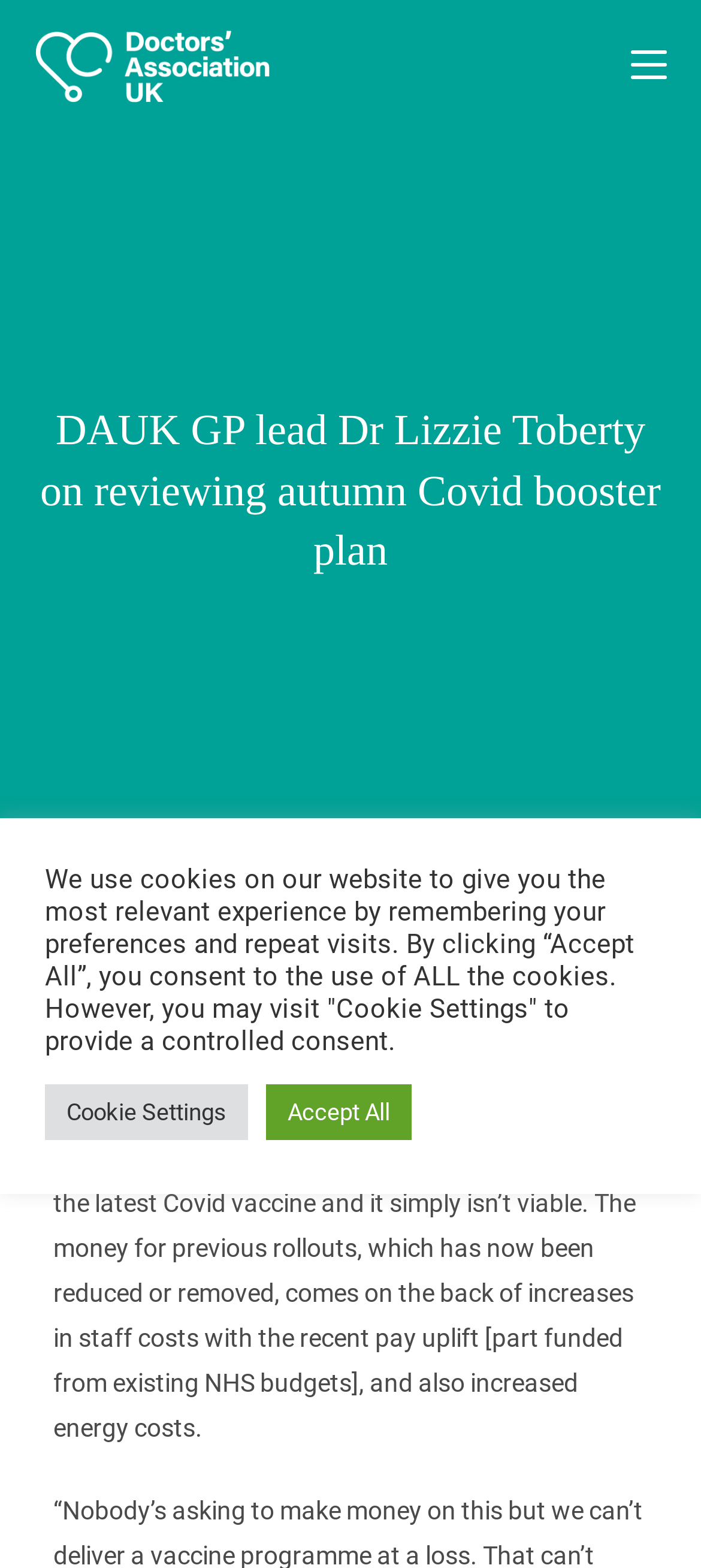Please examine the image and answer the question with a detailed explanation:
Who talked to i news UK?

According to the webpage, Dr Lizzie Toberty, DAUK GP lead, talked to i news UK about the upcoming autumn Covid booster campaign of NHS England.